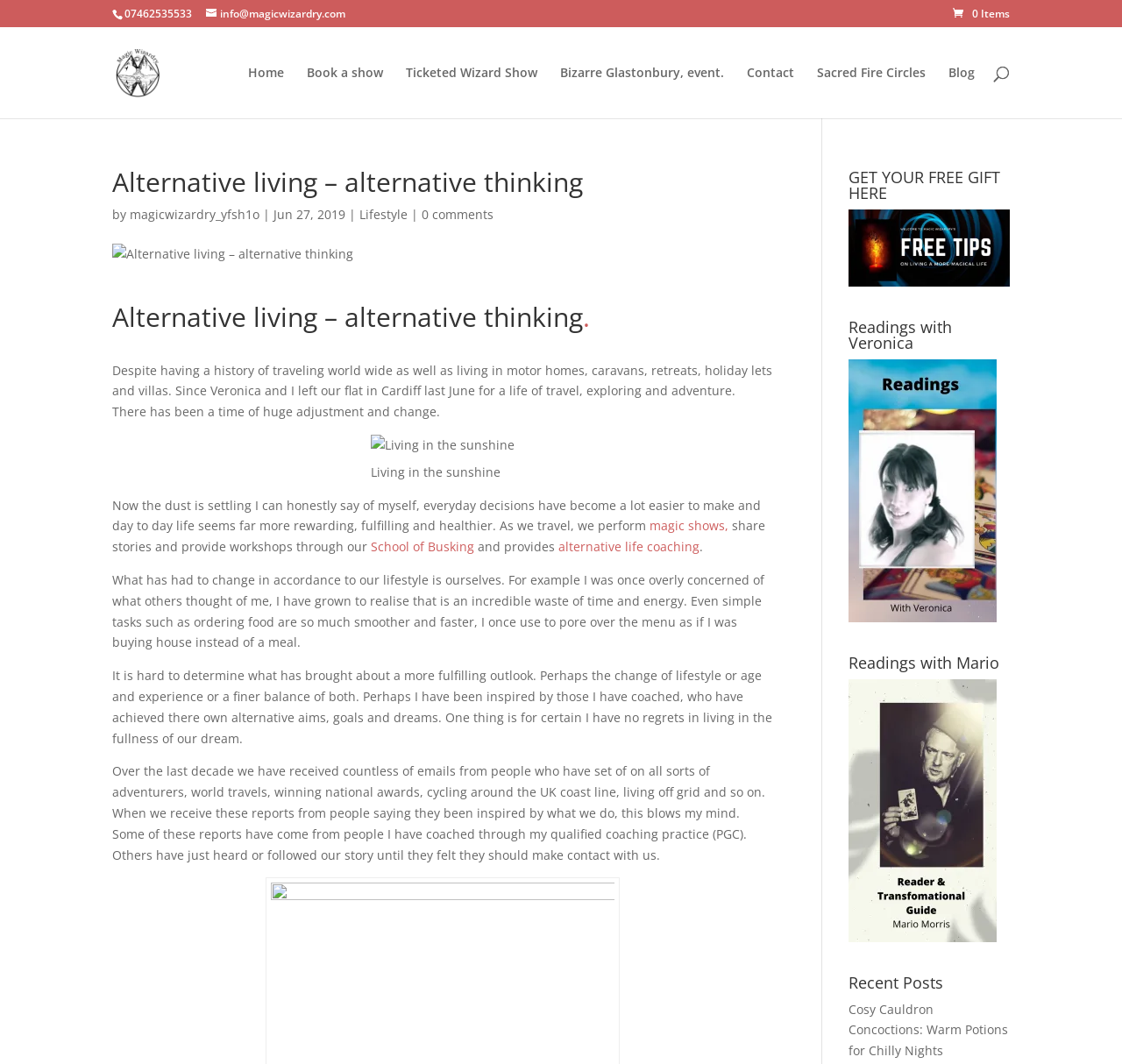Please identify the bounding box coordinates of the area I need to click to accomplish the following instruction: "Click the 'Home' link".

[0.221, 0.063, 0.253, 0.111]